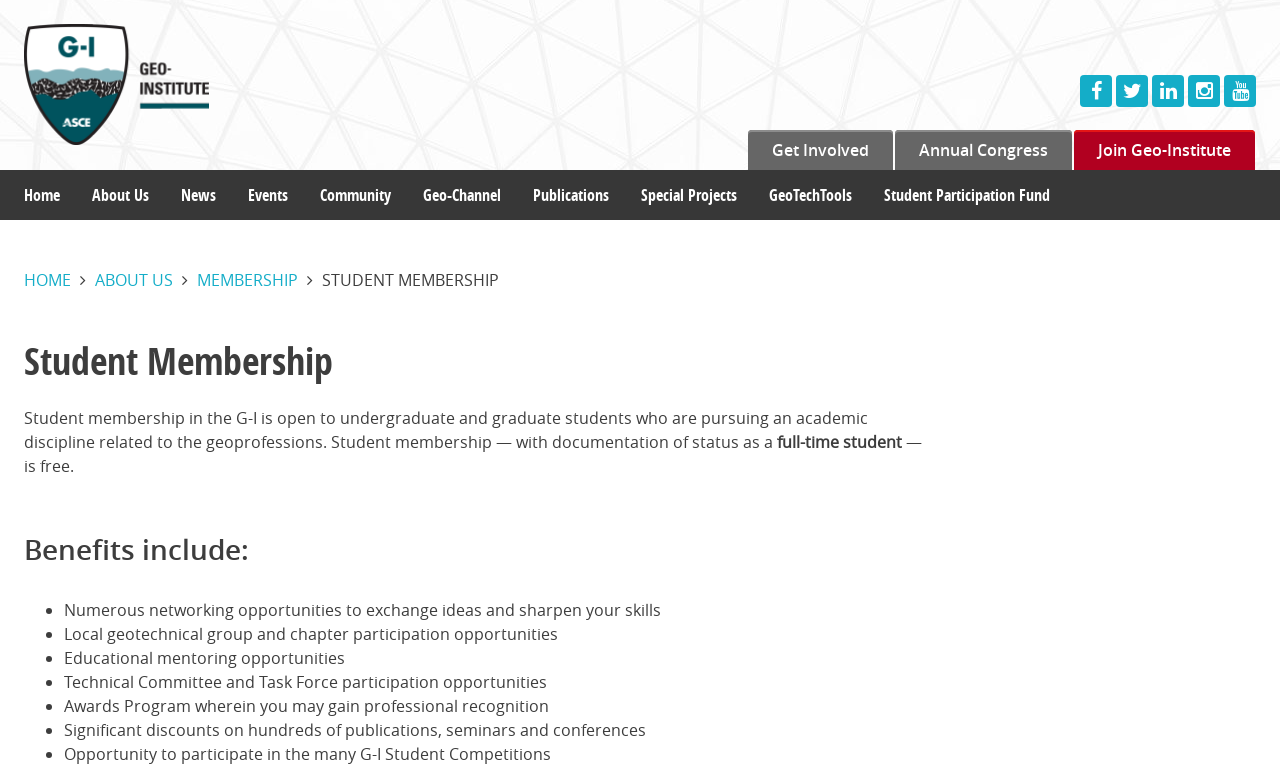Kindly determine the bounding box coordinates for the clickable area to achieve the given instruction: "Click on 'Student Participation Fund'".

[0.678, 0.22, 0.833, 0.285]